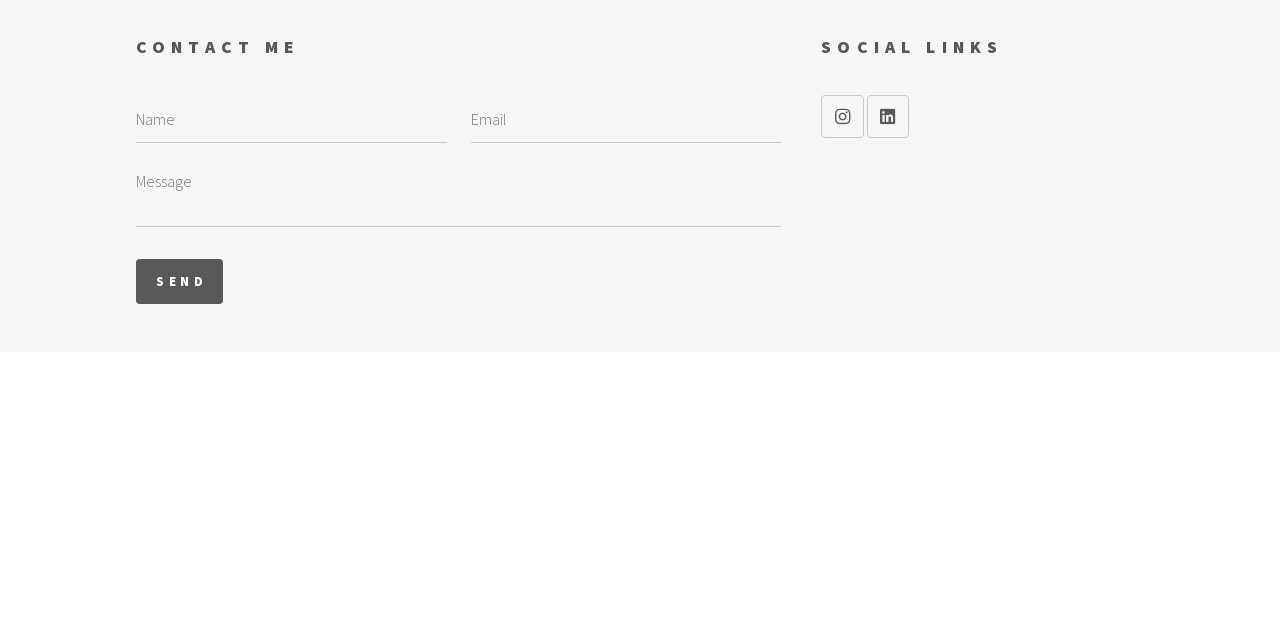Identify the bounding box of the UI component described as: "LinkedIn".

[0.677, 0.149, 0.71, 0.215]